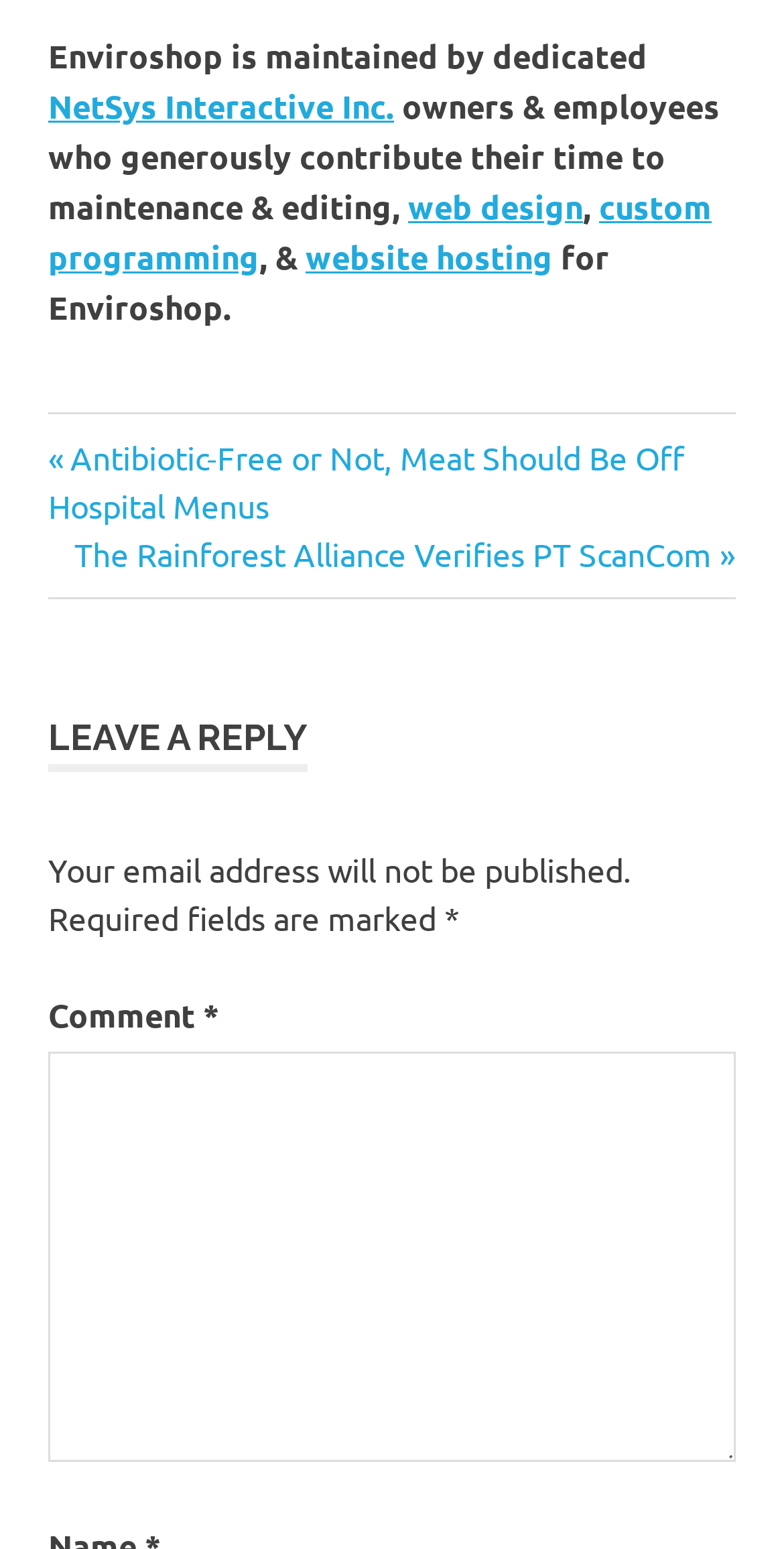Indicate the bounding box coordinates of the element that must be clicked to execute the instruction: "Visit the website hosting page". The coordinates should be given as four float numbers between 0 and 1, i.e., [left, top, right, bottom].

[0.39, 0.151, 0.705, 0.178]